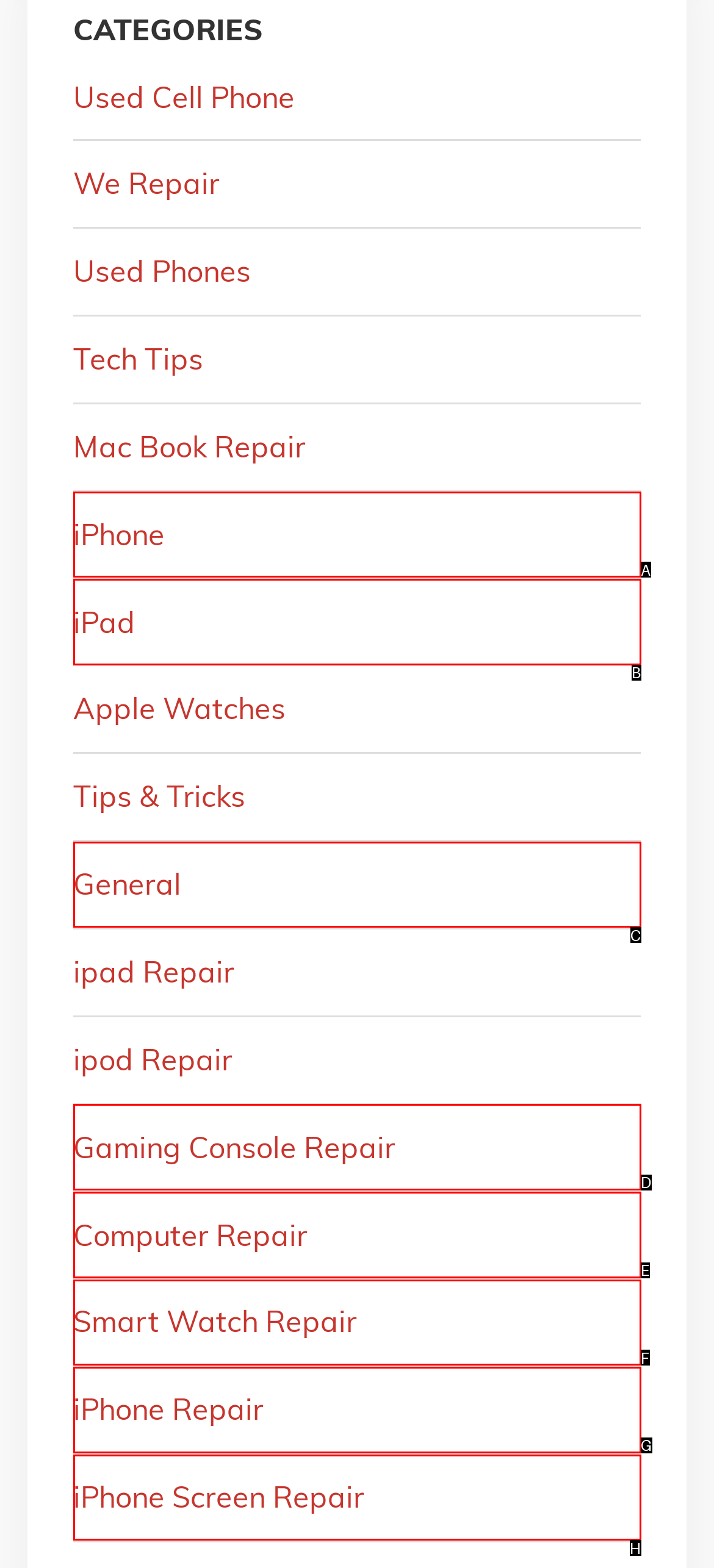Point out the option that best suits the description: iPad
Indicate your answer with the letter of the selected choice.

B